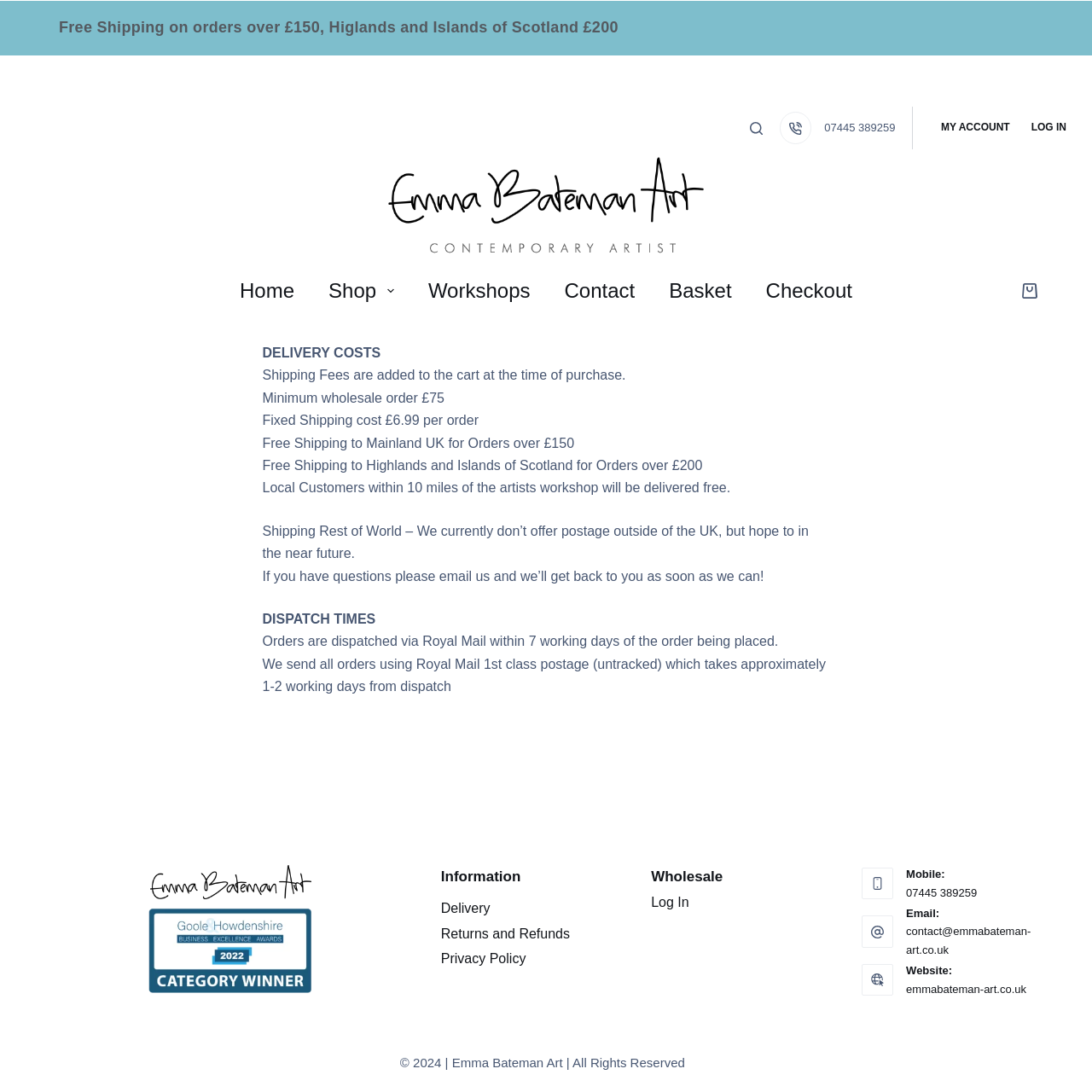Locate the bounding box coordinates of the clickable area needed to fulfill the instruction: "Contact us".

[0.501, 0.239, 0.597, 0.294]